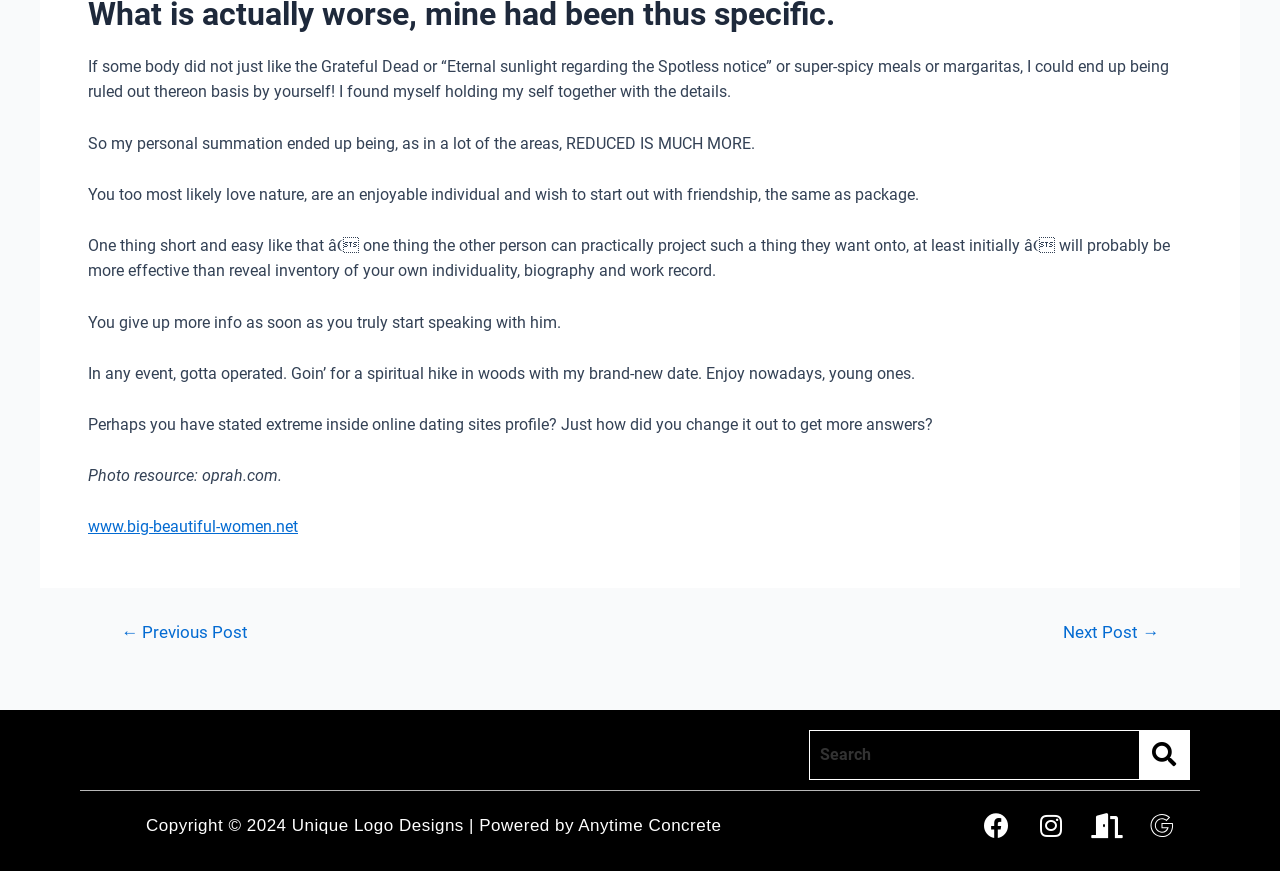Can you give a detailed response to the following question using the information from the image? What is the purpose of the search bar at the bottom of the page?

The search bar at the bottom of the page is likely intended for users to search for specific content or keywords within the website, allowing them to quickly find relevant information or posts.